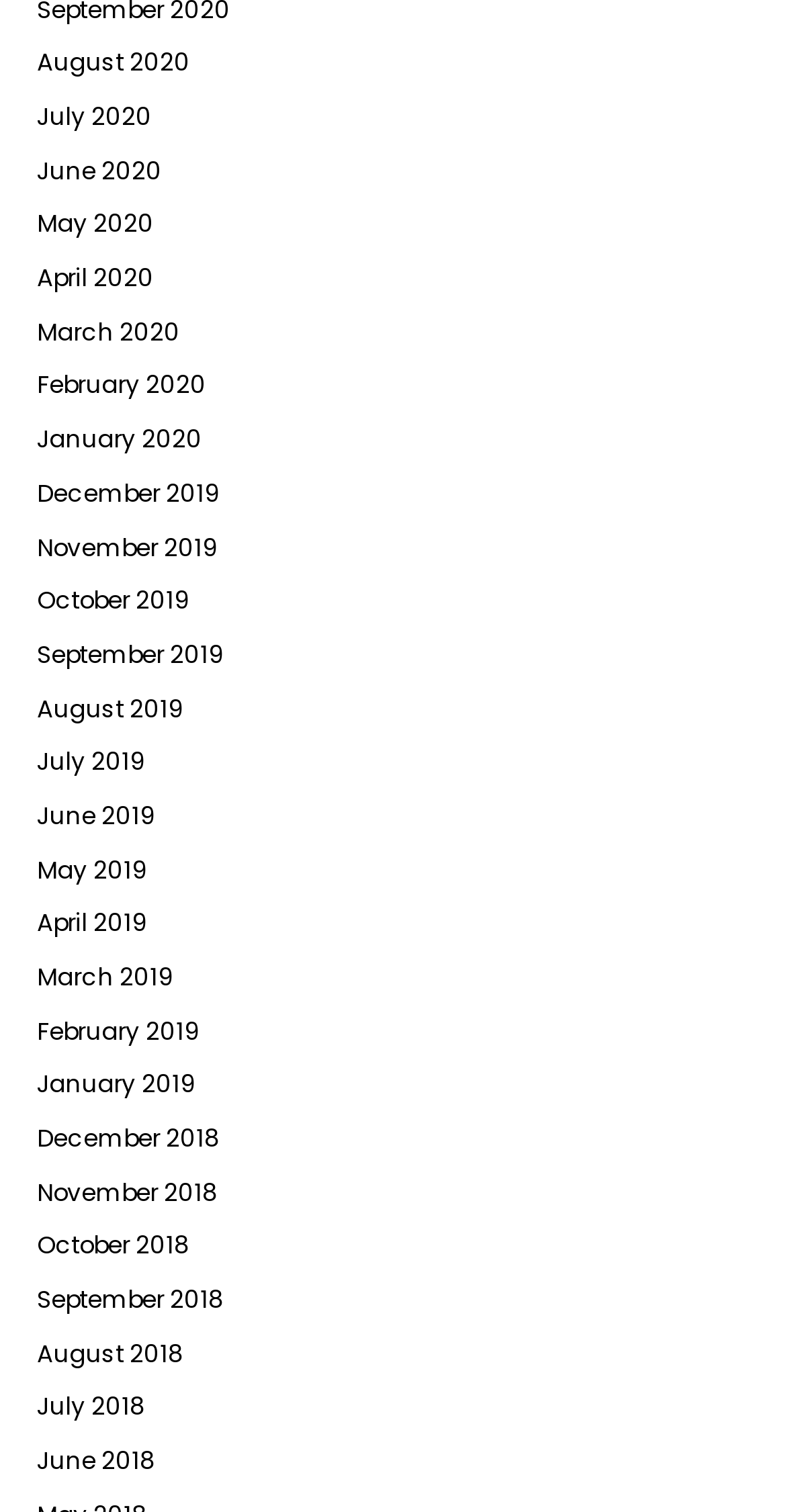Please locate the bounding box coordinates of the element's region that needs to be clicked to follow the instruction: "View August 2020". The bounding box coordinates should be provided as four float numbers between 0 and 1, i.e., [left, top, right, bottom].

[0.047, 0.031, 0.242, 0.053]